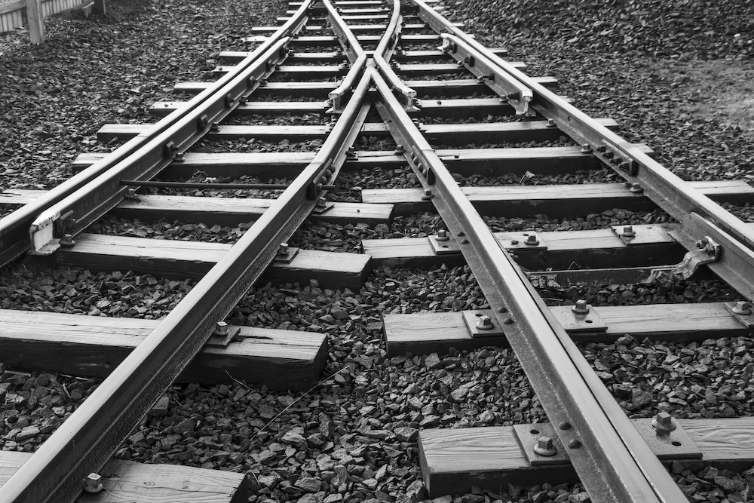Present a detailed portrayal of the image.

The image captures a close-up view of railroad tracks diverging in a visually striking black and white composition. The photograph emphasizes the intricate details of the tracks, showcasing the metal rails glistening under subtle lighting, while the wooden sleepers provide a sturdy foundation amidst a bed of gravel. The perspective creates a sense of depth, leading the viewer’s eye along the tracks as they branch off in two directions. This scene evokes themes of journey and choice, symbolizing the various paths one can take in life or transport. The contrast of light and shadow enhances the texture of the materials, making the scene both industrial and contemplative.